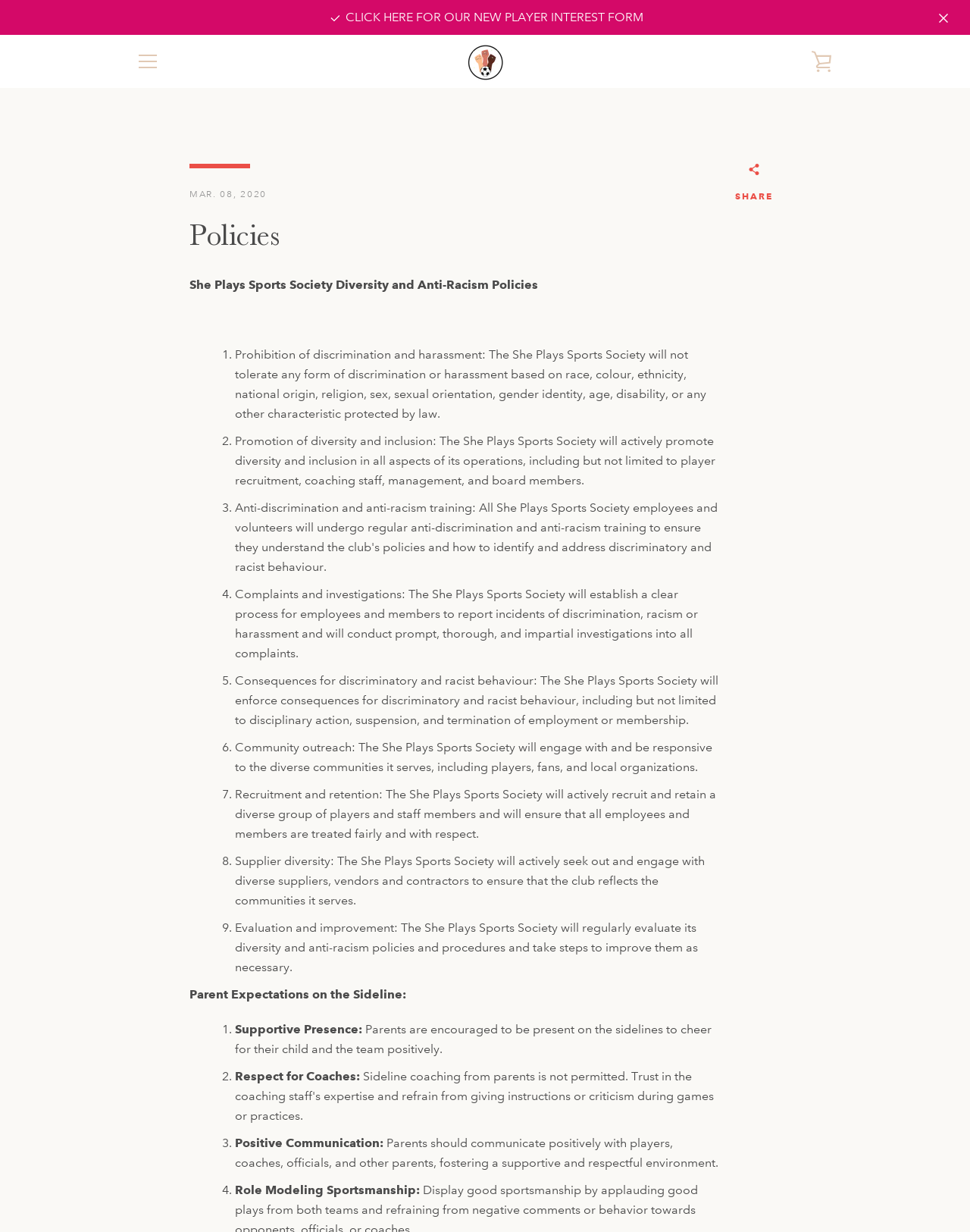Identify the bounding box coordinates for the region of the element that should be clicked to carry out the instruction: "Subscribe to updates by clicking the 'SUBSCRIBE' button". The bounding box coordinates should be four float numbers between 0 and 1, i.e., [left, top, right, bottom].

[0.394, 0.669, 0.477, 0.68]